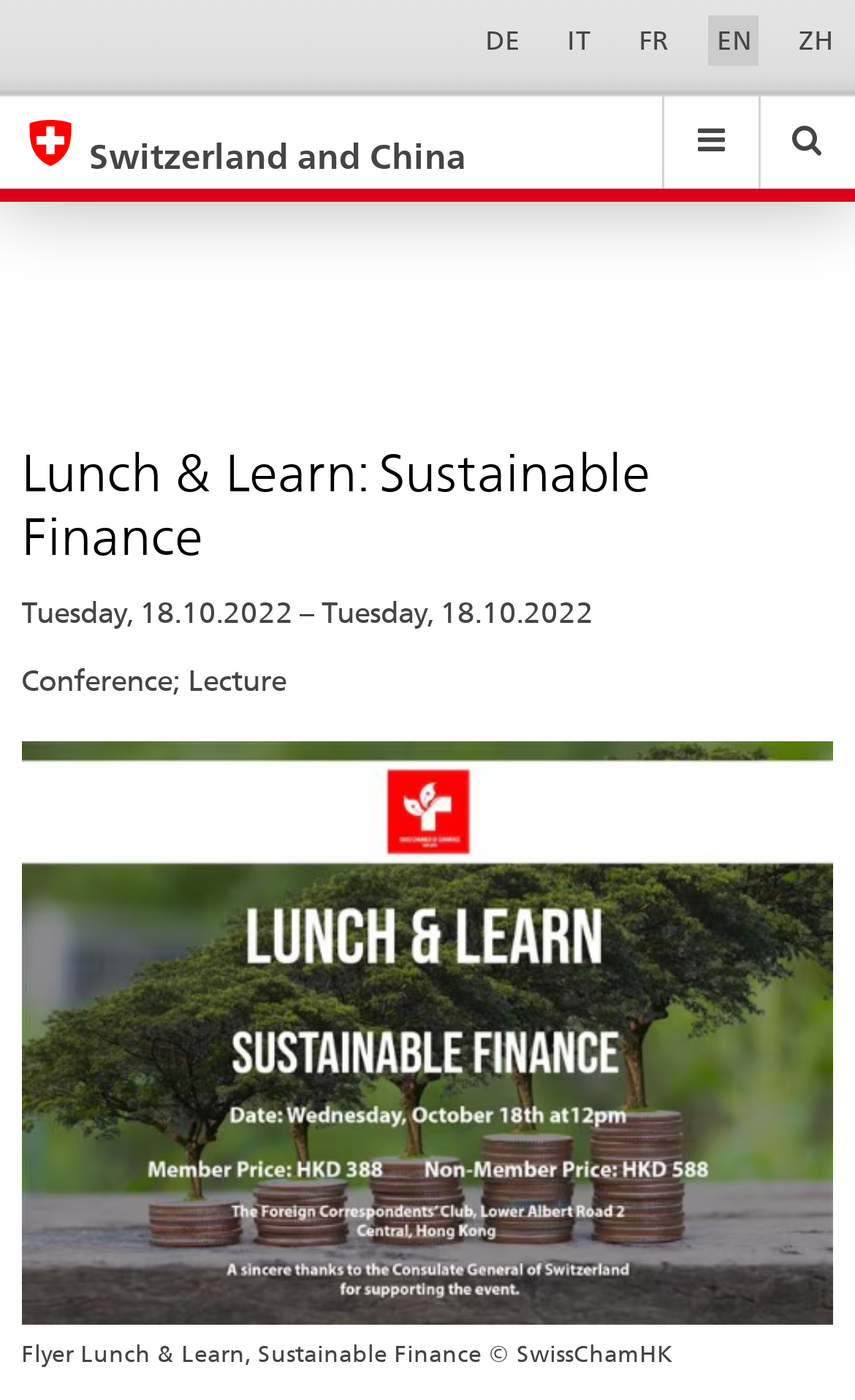Generate a thorough explanation of the webpage's elements.

The webpage is an event invitation page for "Lunch & Learn: Sustainable Finance" organized by the Swiss Chamber of Commerce in Hong Kong in partnership with the Consulate General of Switzerland. 

At the top of the page, there are six language selection links, namely "DE", "IT", "FR", "EN", and "ZH", aligned horizontally from left to right. 

Below the language selection links, there is a layout table with three cells. The left cell contains a link to "Switzerland and China" with a small image and a heading. The middle cell has a link to a navigation menu, and the right cell has a link to a search function. 

On the top-right corner, there is a search bar with a placeholder text "Search..." and a reset button labeled "Suchfeld zurücksetzen". 

The main content of the page starts with a heading "Lunch & Learn: Sustainable Finance" followed by the event date "Tuesday, 18.10.2022 – Tuesday, 18.10.2022" and the event type "Conference; Lecture". 

Below the event details, there is a large figure that takes up most of the page's width, containing an image related to "Sustainable Finance" and a link to the event. The image has a caption "Flyer Lunch & Learn, Sustainable Finance © SwissChamHK" at the bottom.